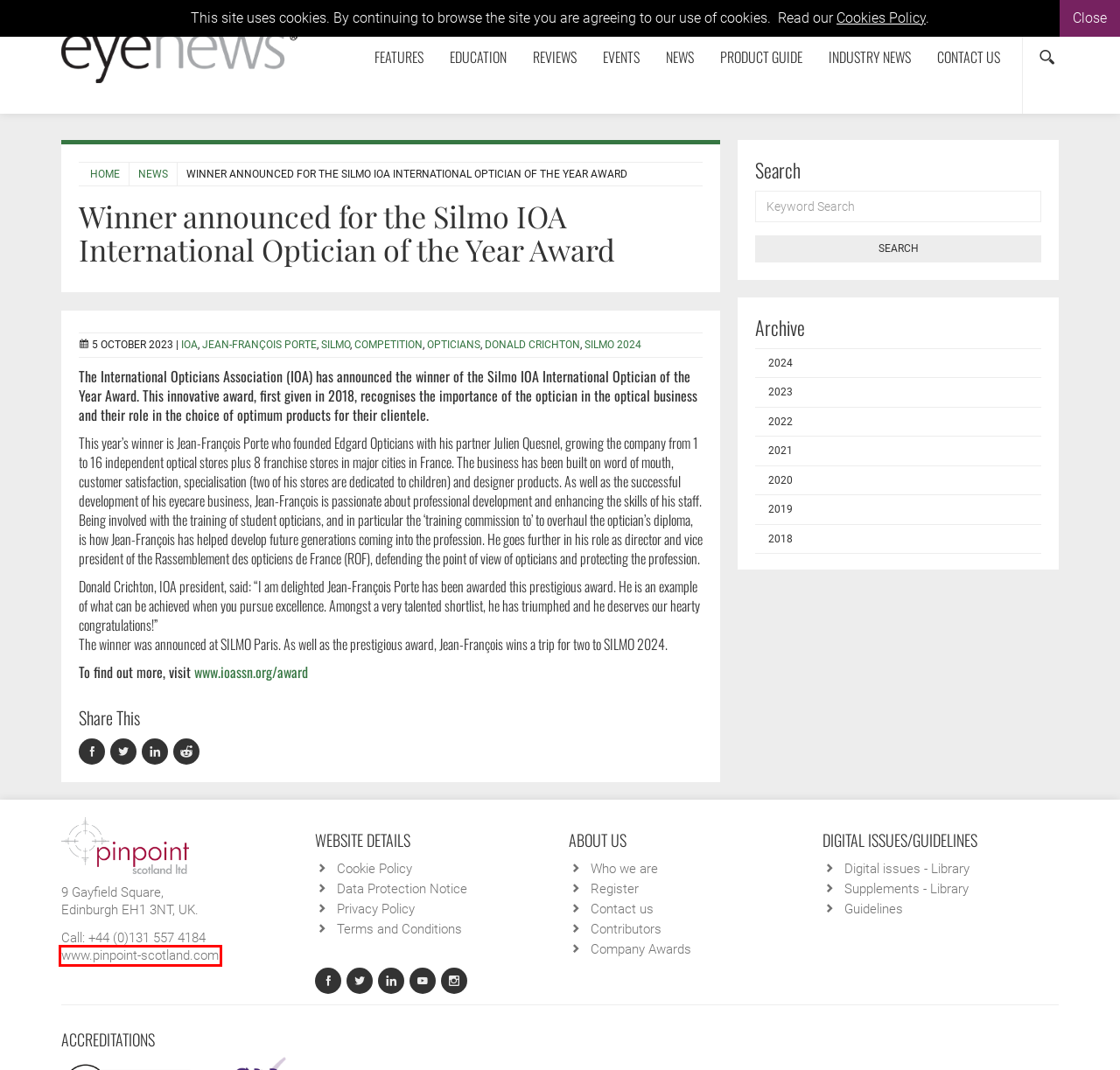You are provided a screenshot of a webpage featuring a red bounding box around a UI element. Choose the webpage description that most accurately represents the new webpage after clicking the element within the red bounding box. Here are the candidates:
A. Terms and Conditions | Eye News
B. Education | Eye News
C. Pinpoint Scotland | Pinpoint Scotland
D. Features | Eye News
E. Privacy Policy | Eye News
F. Register | Eye News
G. News | Eye News
H. Reviews | Eye News

C